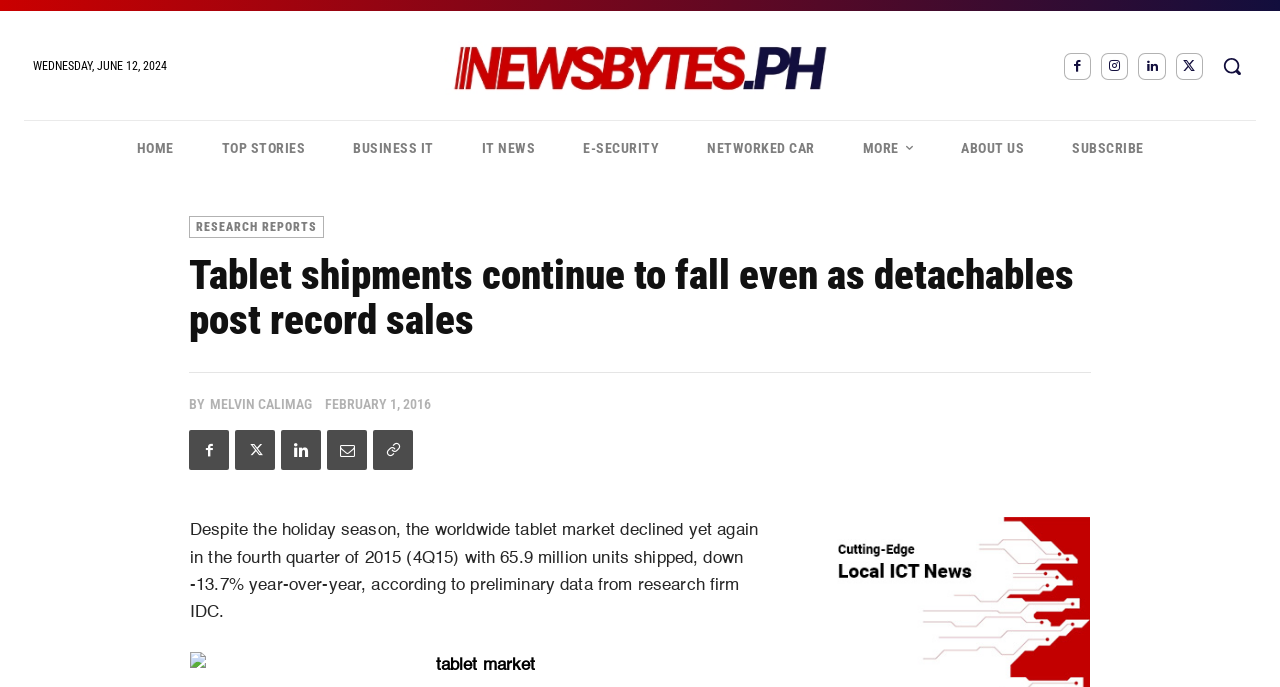Use the details in the image to answer the question thoroughly: 
What is the percentage decline in tablet shipments year-over-year?

I found the percentage decline by reading the static text element that describes the decline in tablet shipments, which states 'down -13.7% year-over-year'.